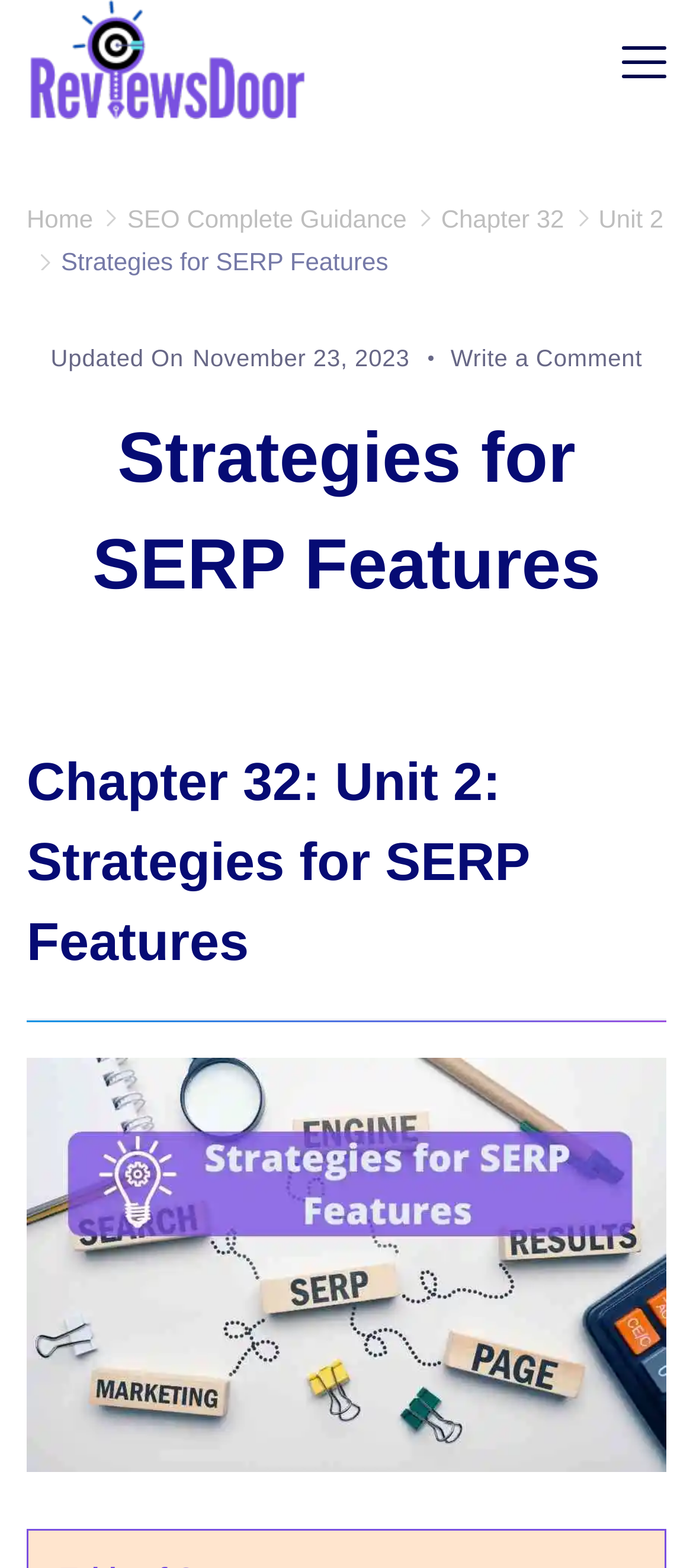What is the topic of the current webpage? Examine the screenshot and reply using just one word or a brief phrase.

Strategies for SERP Features